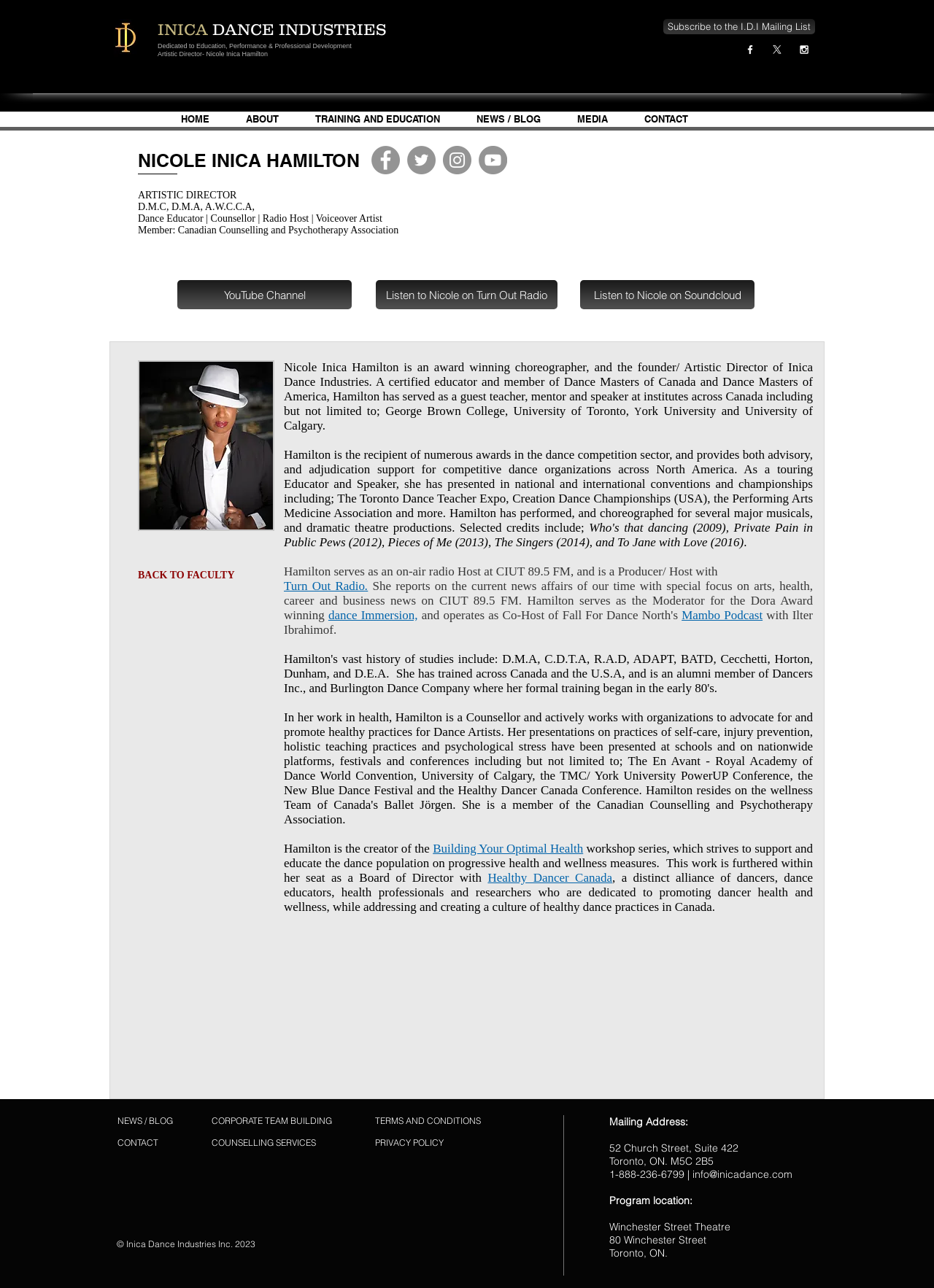What is the name of the radio show hosted by Nicole Inica Hamilton?
Provide a detailed answer to the question using information from the image.

The name of the radio show hosted by Nicole Inica Hamilton can be found in the static text element with the text 'Turn Out Radio' located in the section describing her work as a radio host.